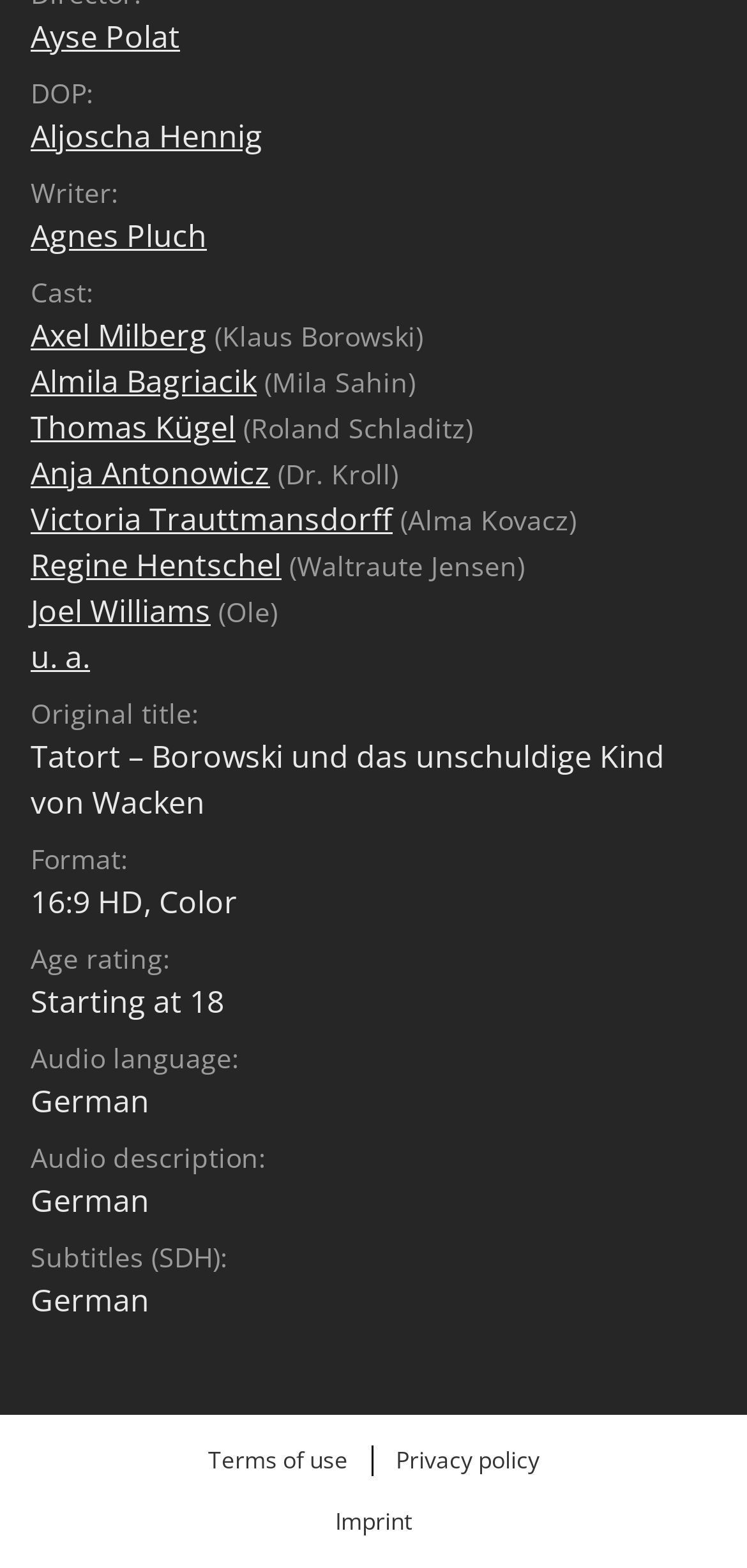Identify the bounding box coordinates for the UI element described as: "Aljoscha Hennig".

[0.041, 0.073, 0.351, 0.1]